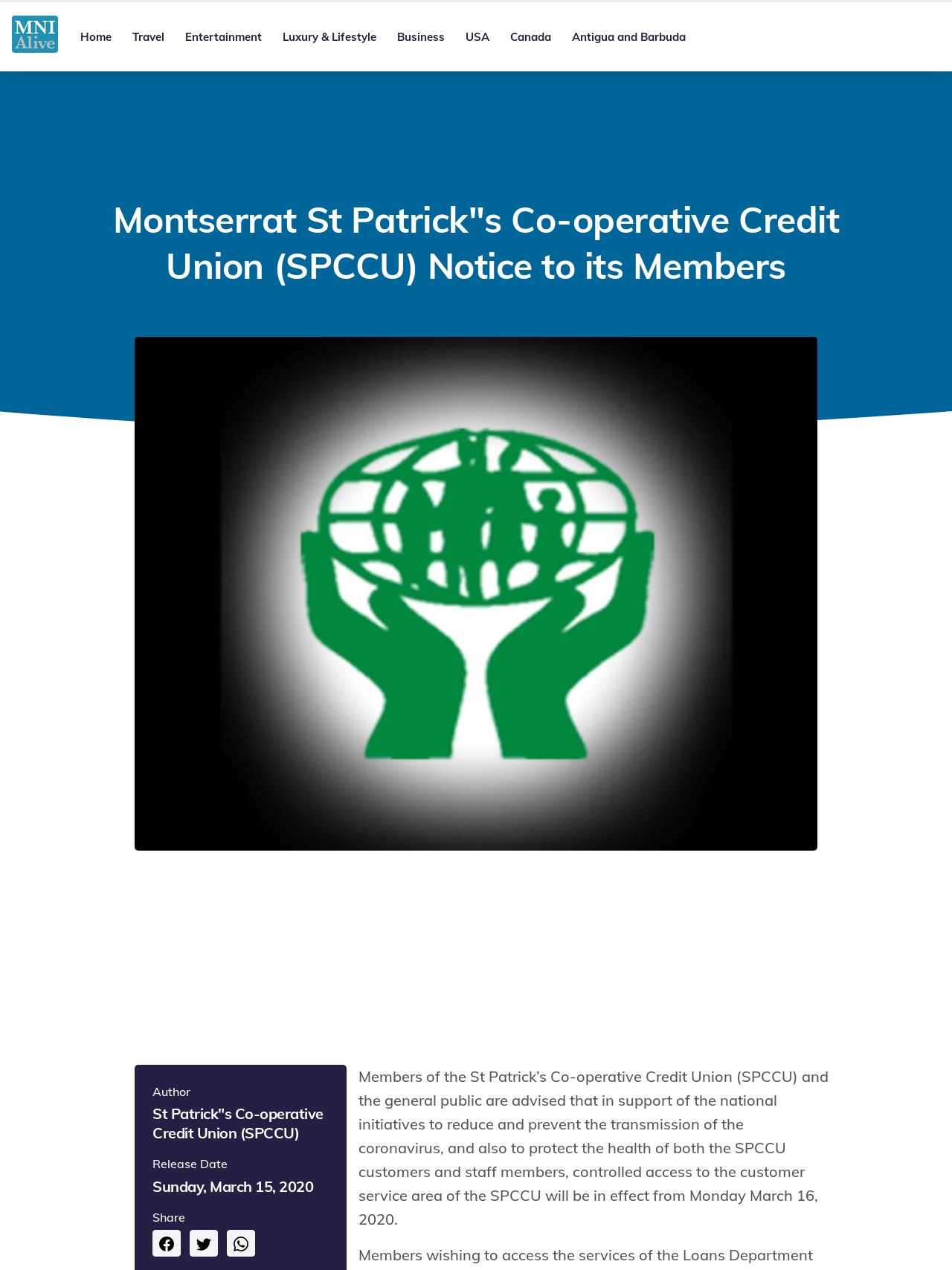Find the bounding box of the web element that fits this description: "Antigua and Barbuda".

[0.59, 0.018, 0.731, 0.04]